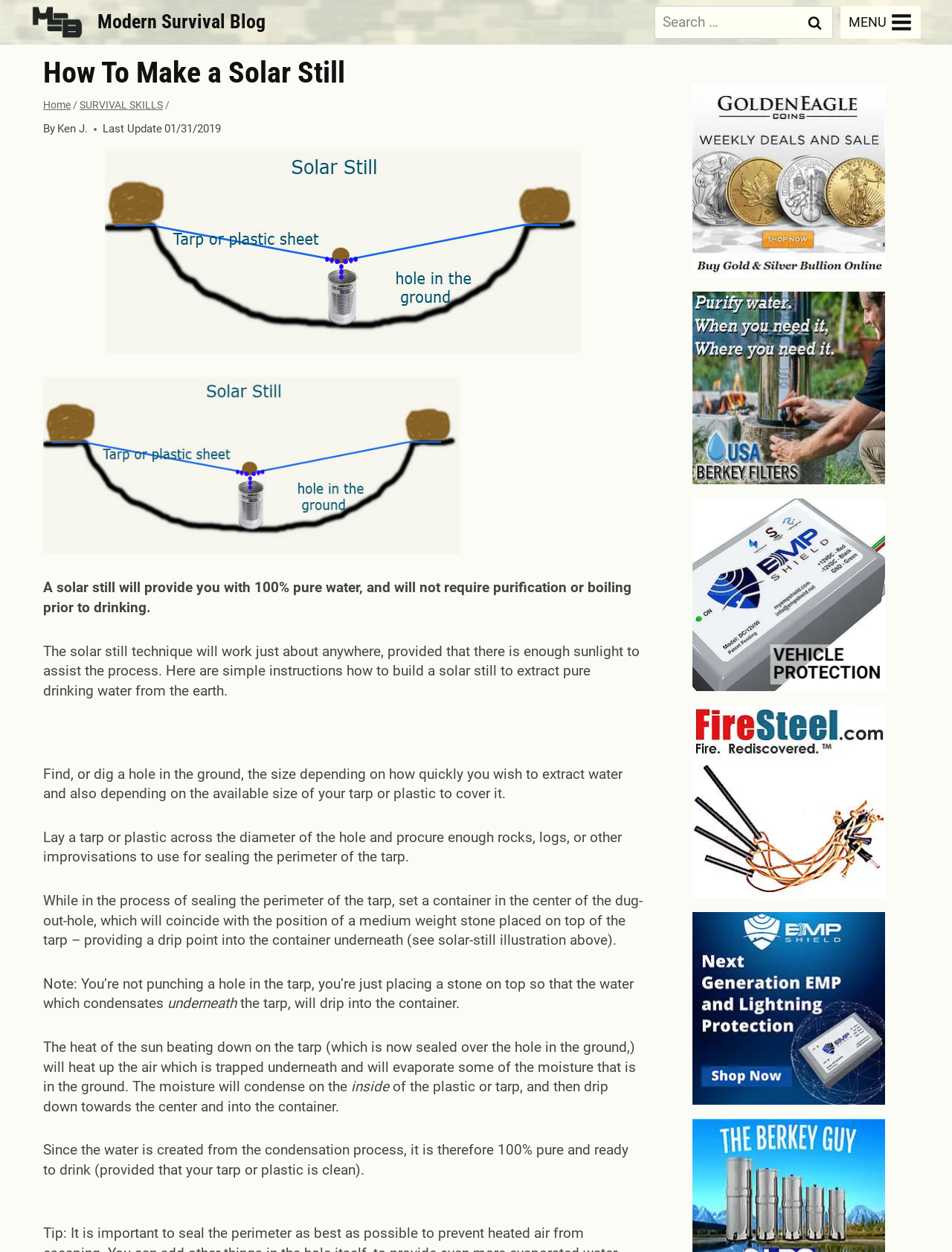Locate the UI element described as follows: "alt="EMP Shield"". Return the bounding box coordinates as four float numbers between 0 and 1 in the order [left, top, right, bottom].

[0.727, 0.728, 0.93, 0.882]